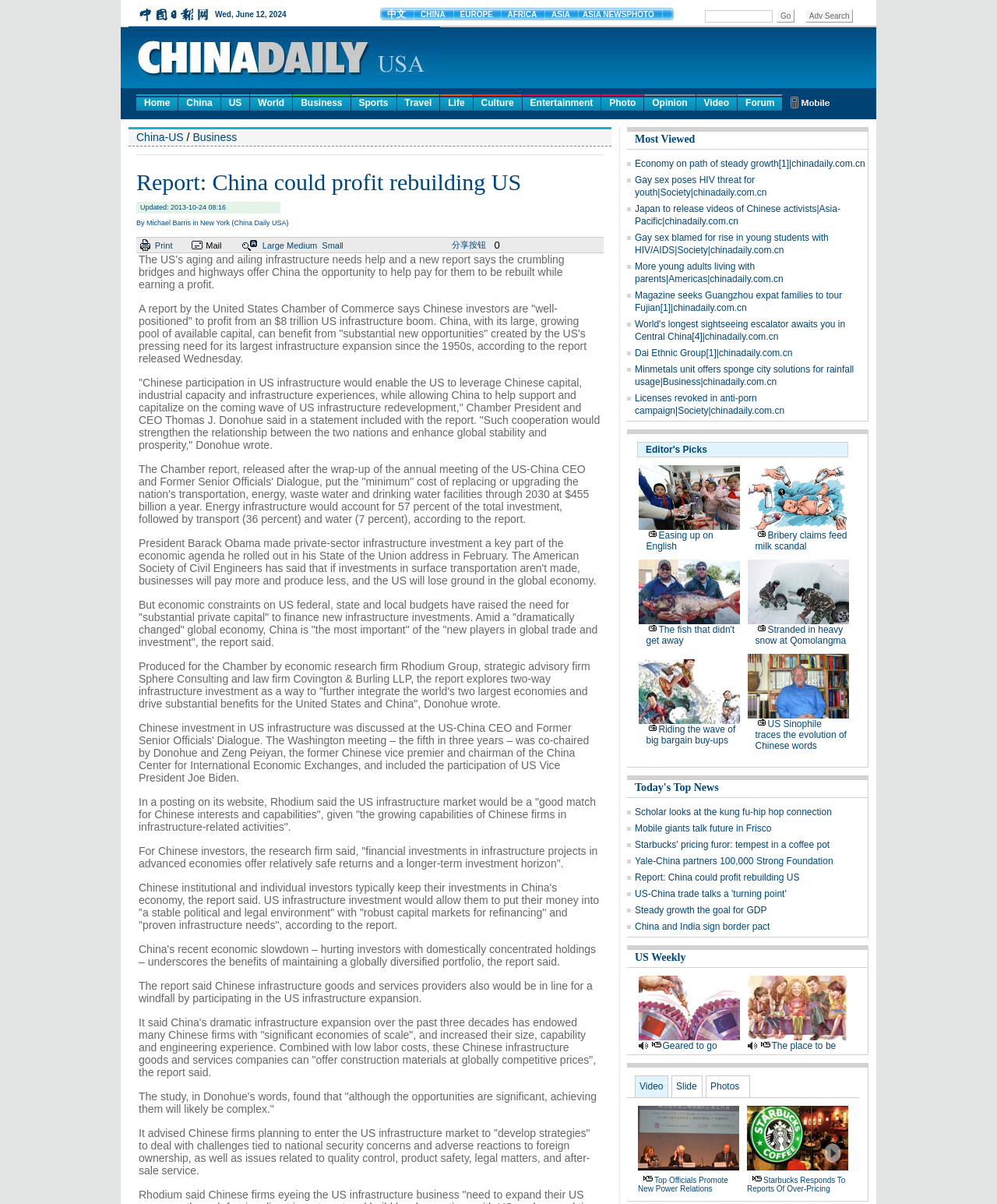Determine the bounding box coordinates of the UI element described by: "Easing up on English".

[0.648, 0.44, 0.715, 0.458]